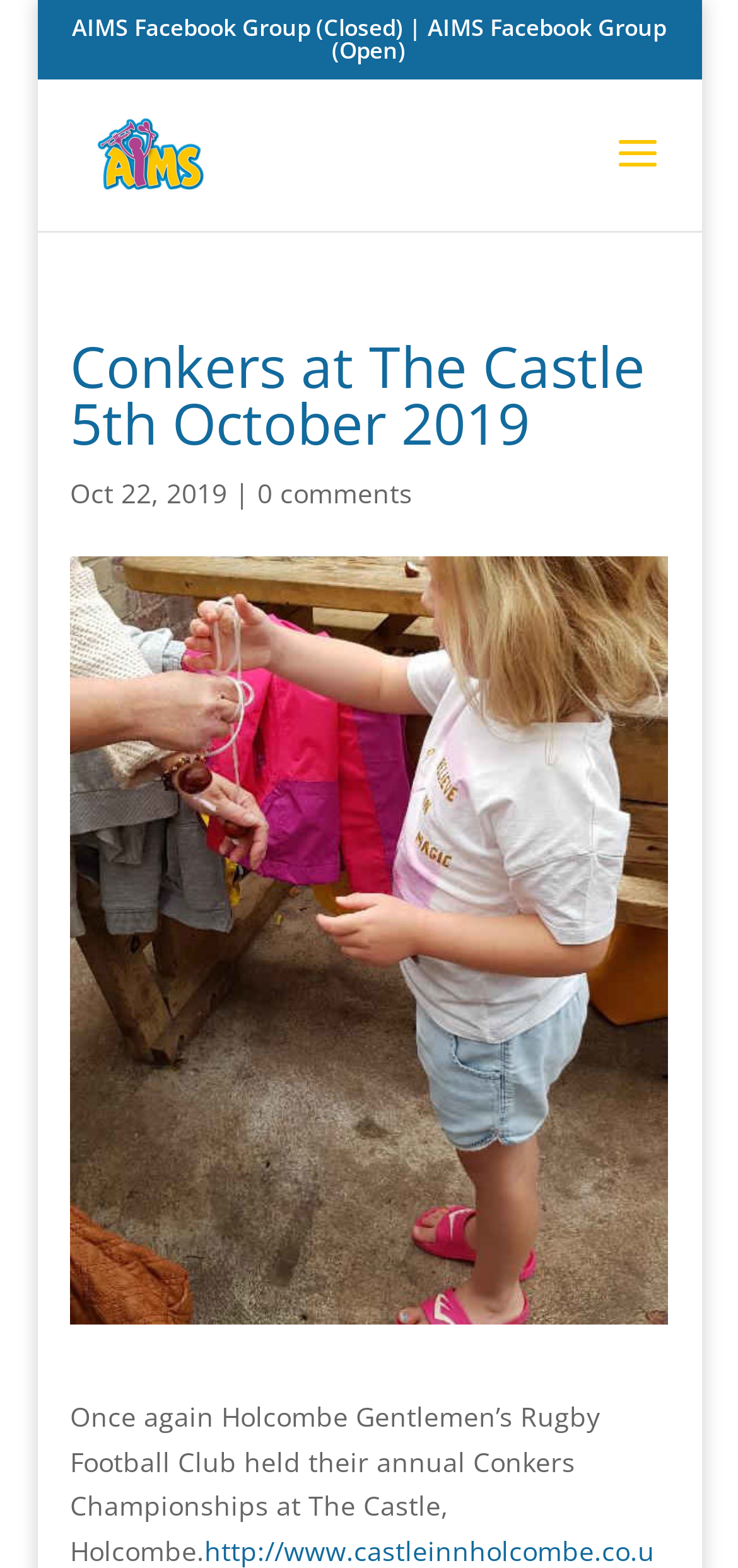Determine the bounding box for the UI element as described: "name="s" placeholder="Search …" title="Search for:"". The coordinates should be represented as four float numbers between 0 and 1, formatted as [left, top, right, bottom].

[0.464, 0.05, 0.828, 0.052]